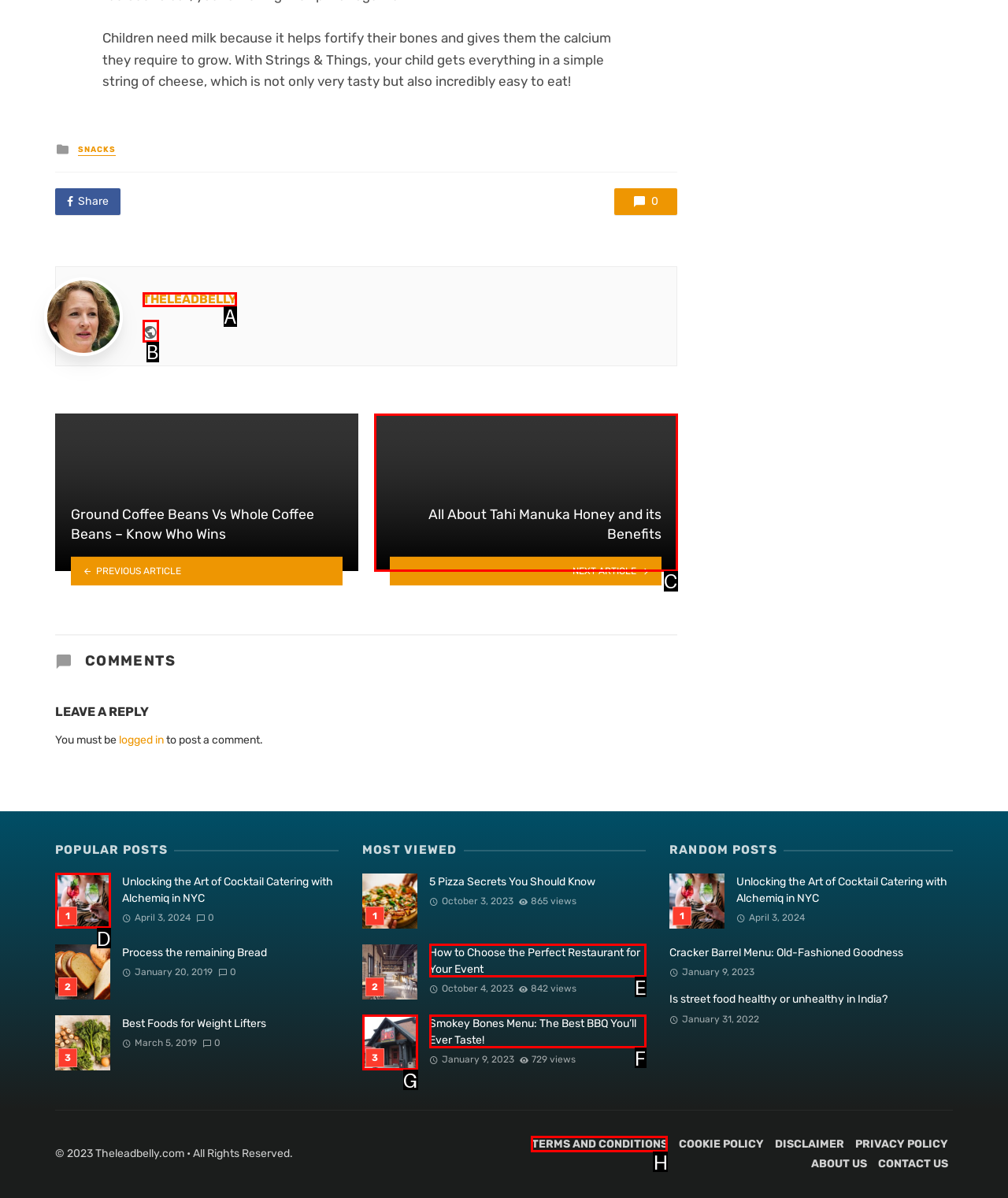Identify the correct UI element to click for this instruction: Click on the link 'Smokey Bones Menu: The Best BBQ You’ll Ever Taste!'
Respond with the appropriate option's letter from the provided choices directly.

F